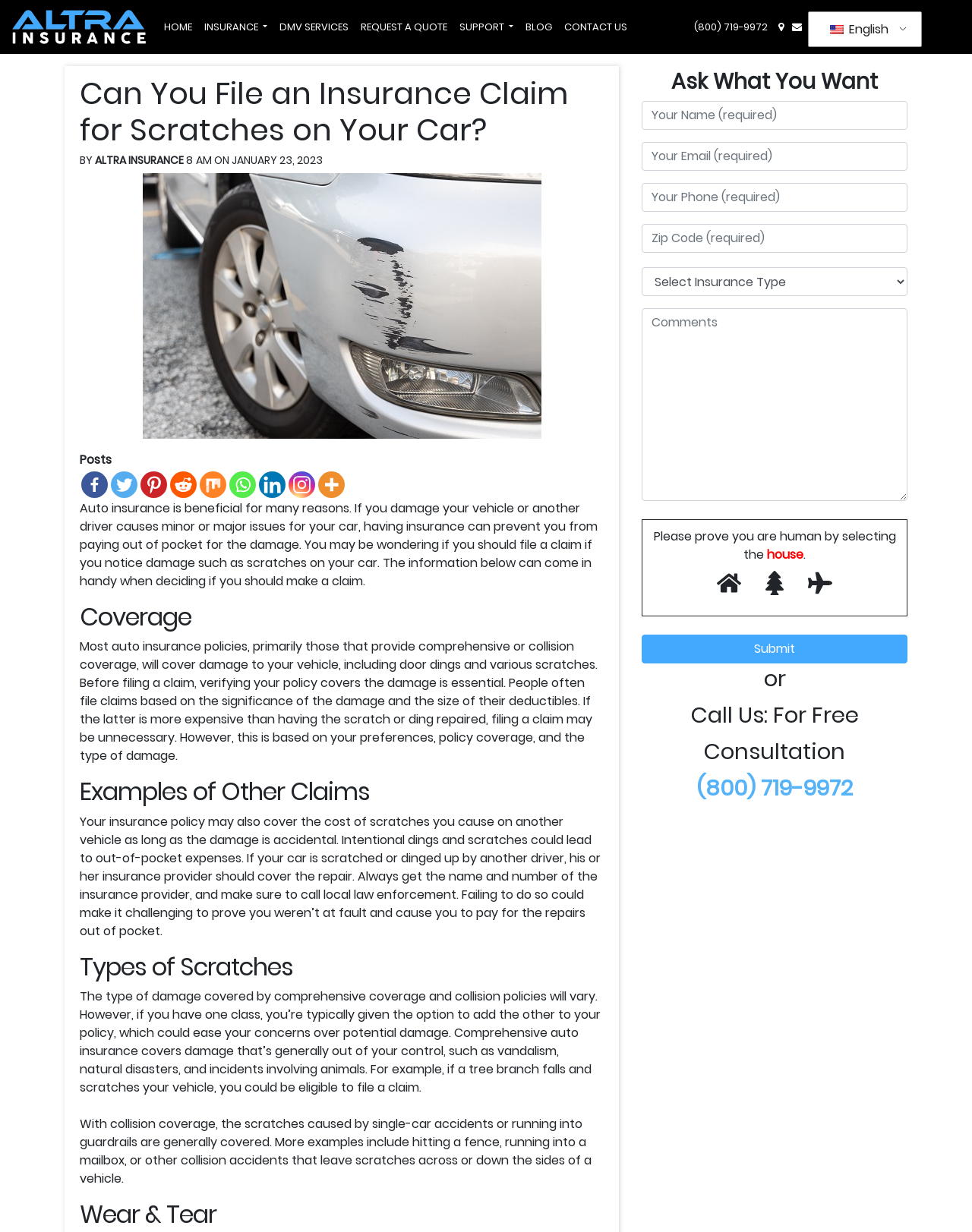What type of insurance covers damage from natural disasters?
Please give a detailed and elaborate explanation in response to the question.

I found the answer by reading the section about types of scratches, where it explains that comprehensive auto insurance covers damage from natural disasters, such as a tree branch falling and scratching a vehicle.